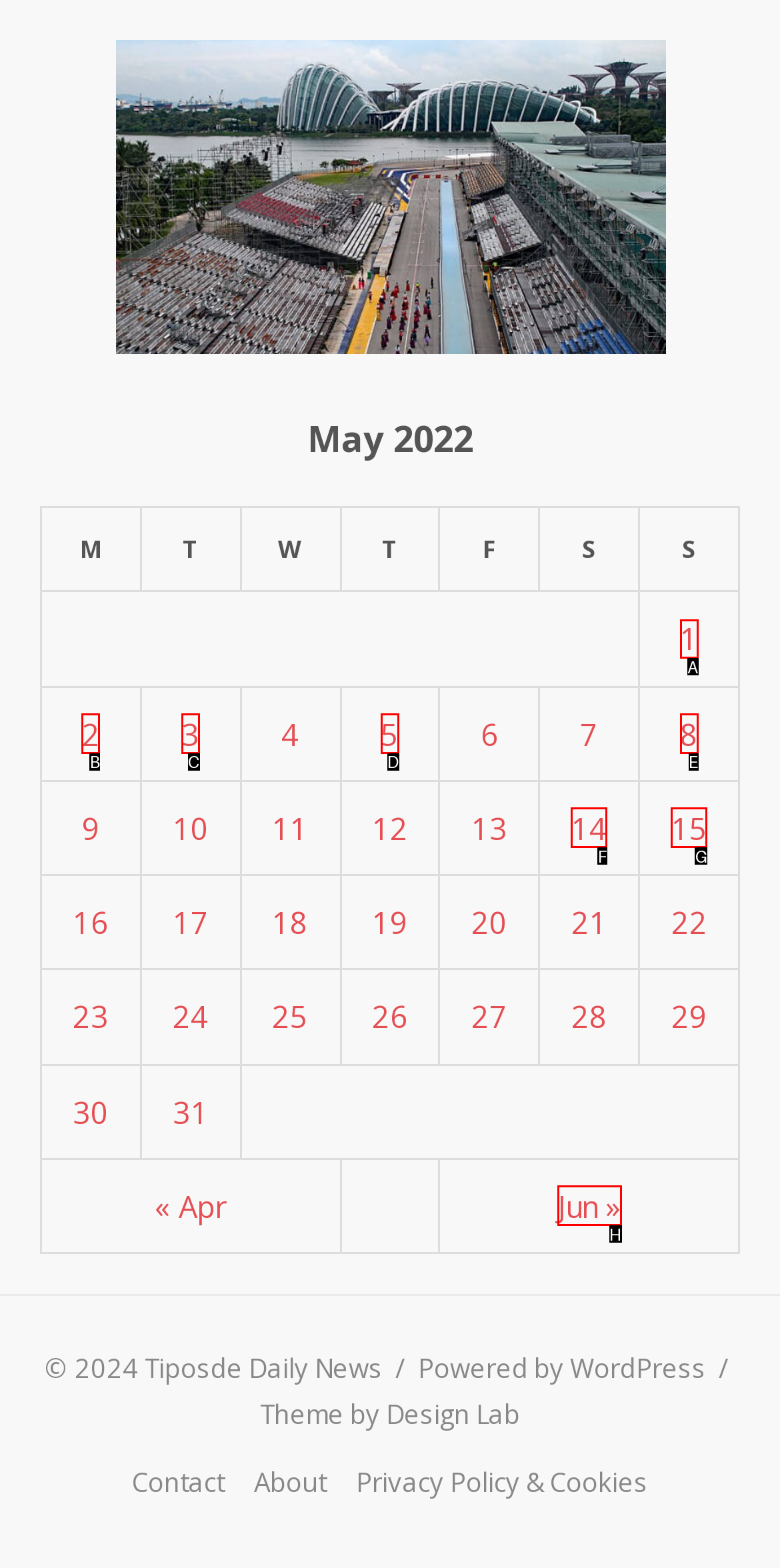Determine which option should be clicked to carry out this task: View posts published on May 1, 2022
State the letter of the correct choice from the provided options.

A